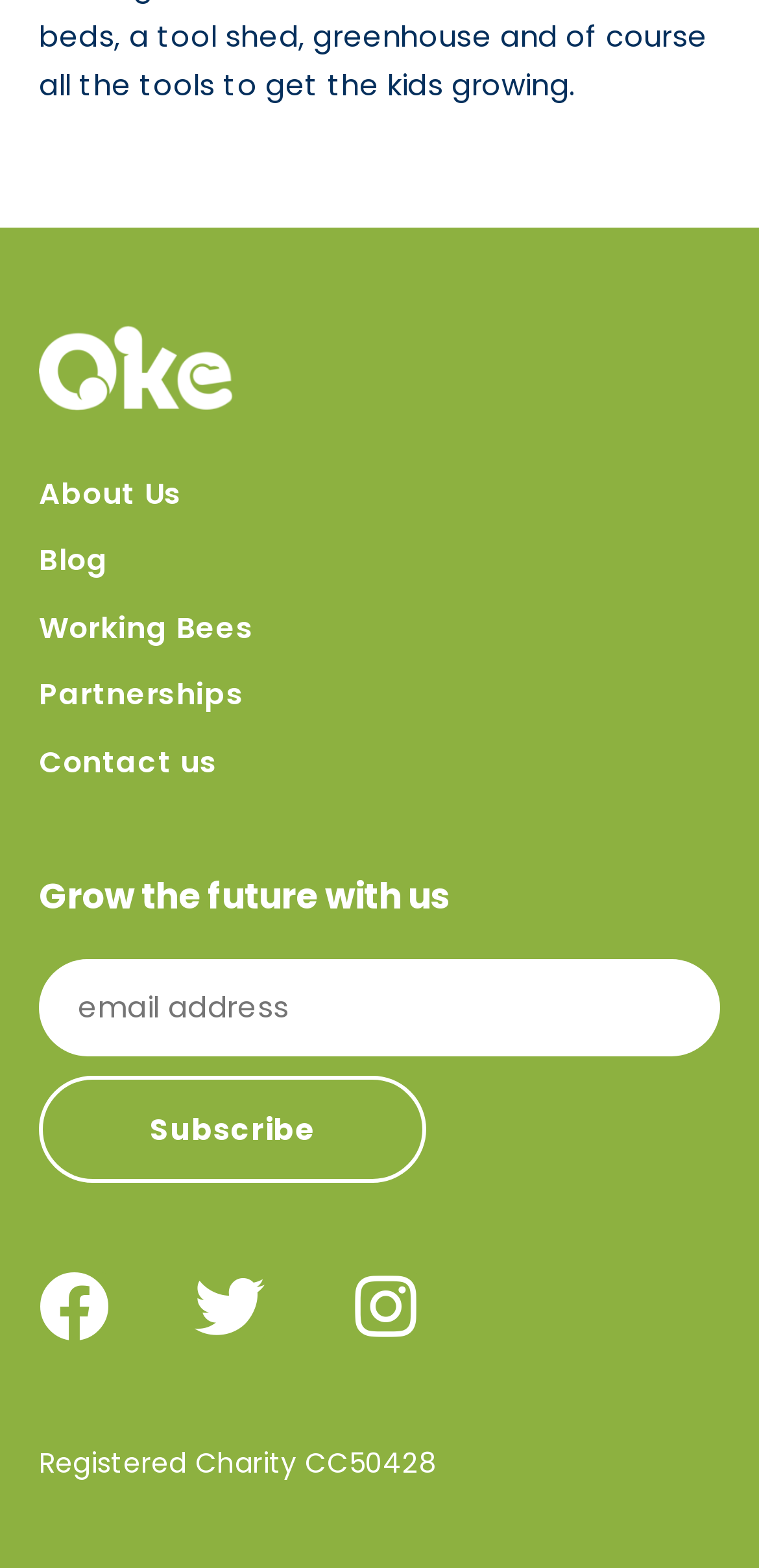What is the charity registration number?
Refer to the image and give a detailed response to the question.

I found the charity registration number 'CC50428' at the bottom of the webpage, which is stated as 'Registered Charity'.